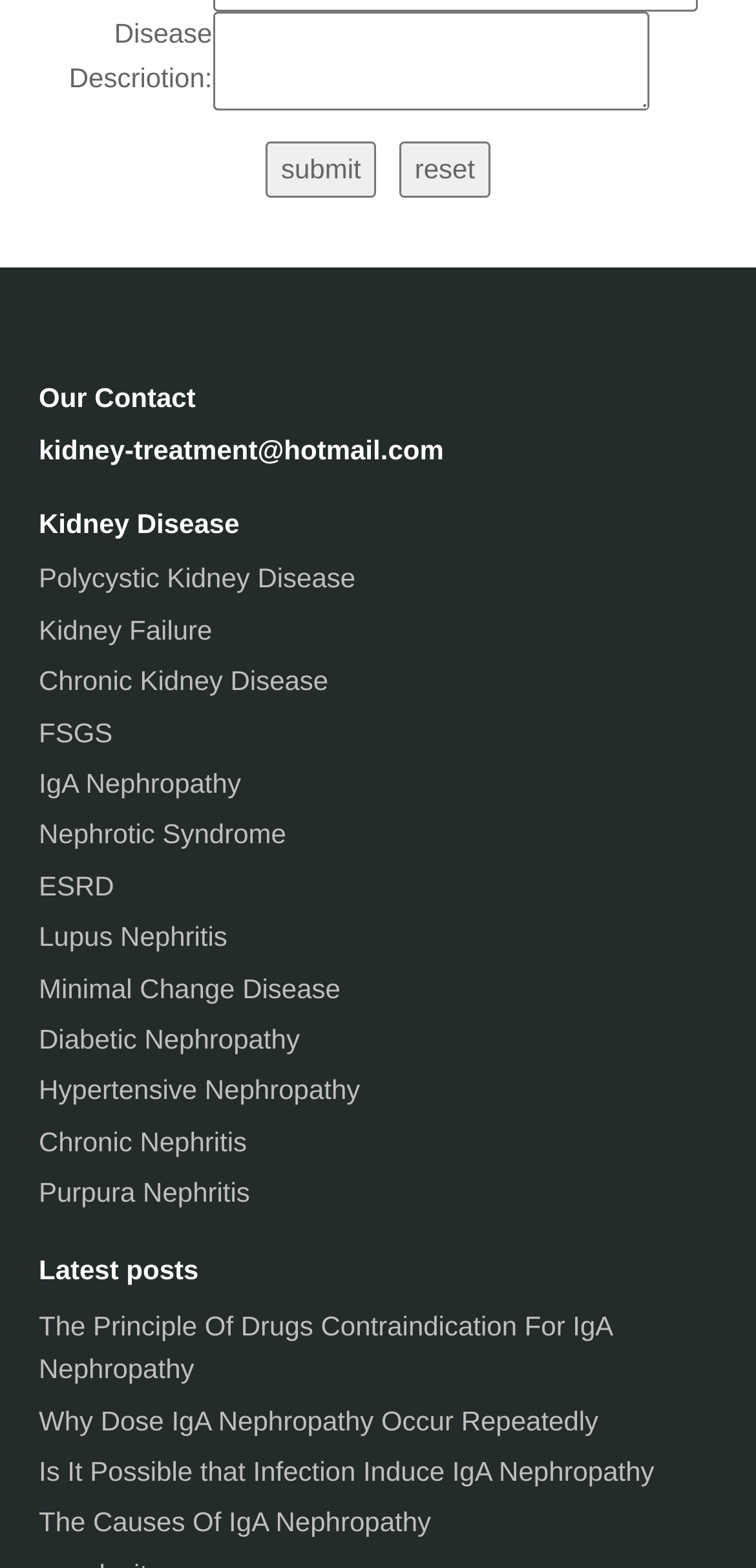Determine the bounding box coordinates of the clickable element to achieve the following action: 'Enter disease description'. Provide the coordinates as four float values between 0 and 1, formatted as [left, top, right, bottom].

[0.281, 0.008, 0.858, 0.071]